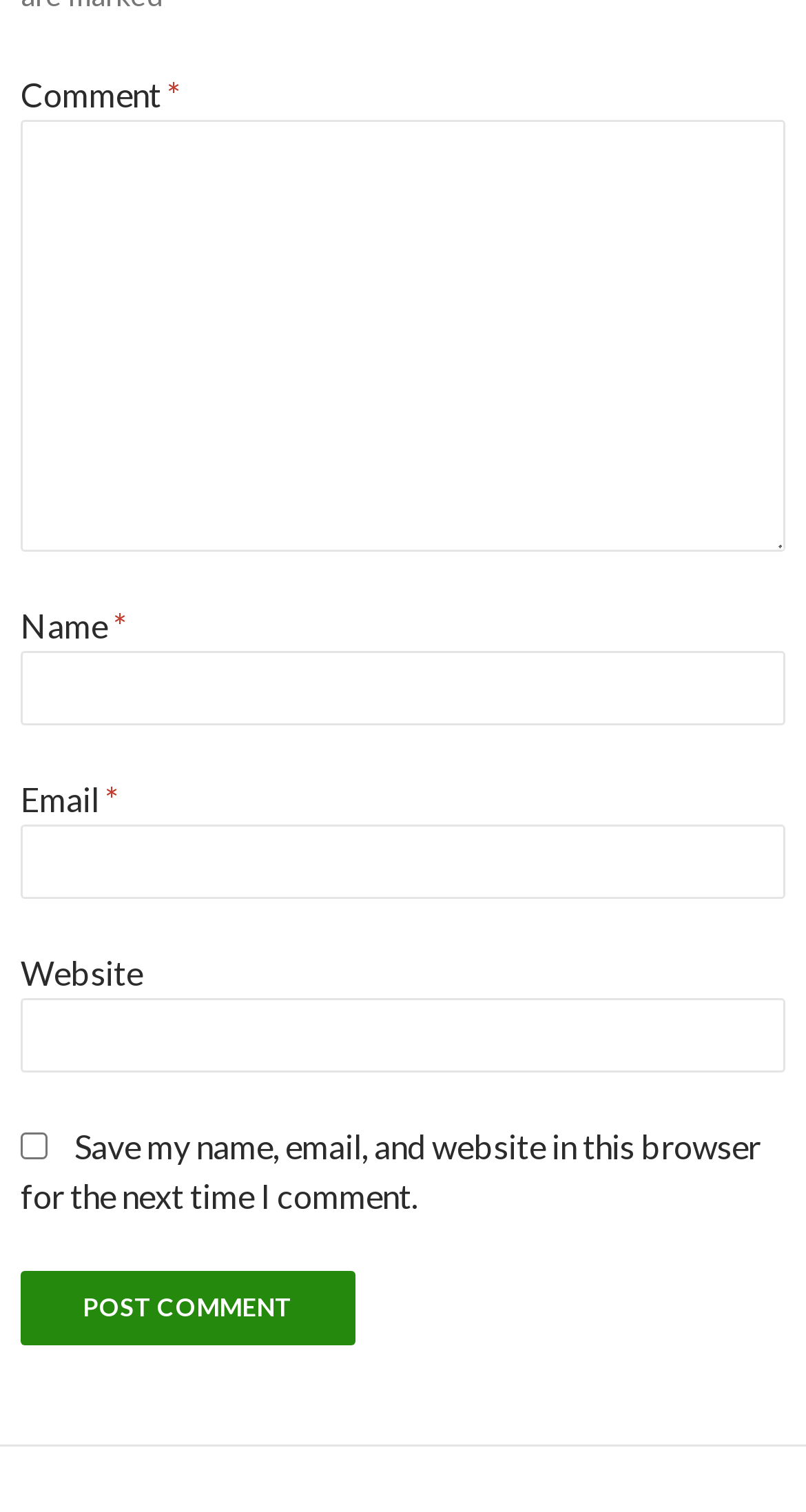Analyze the image and give a detailed response to the question:
What is the purpose of the checkbox?

The checkbox is located below the 'Website' textbox and is labeled 'Save my name, email, and website in this browser for the next time I comment.' Its purpose is to allow users to save their comment information for future use.